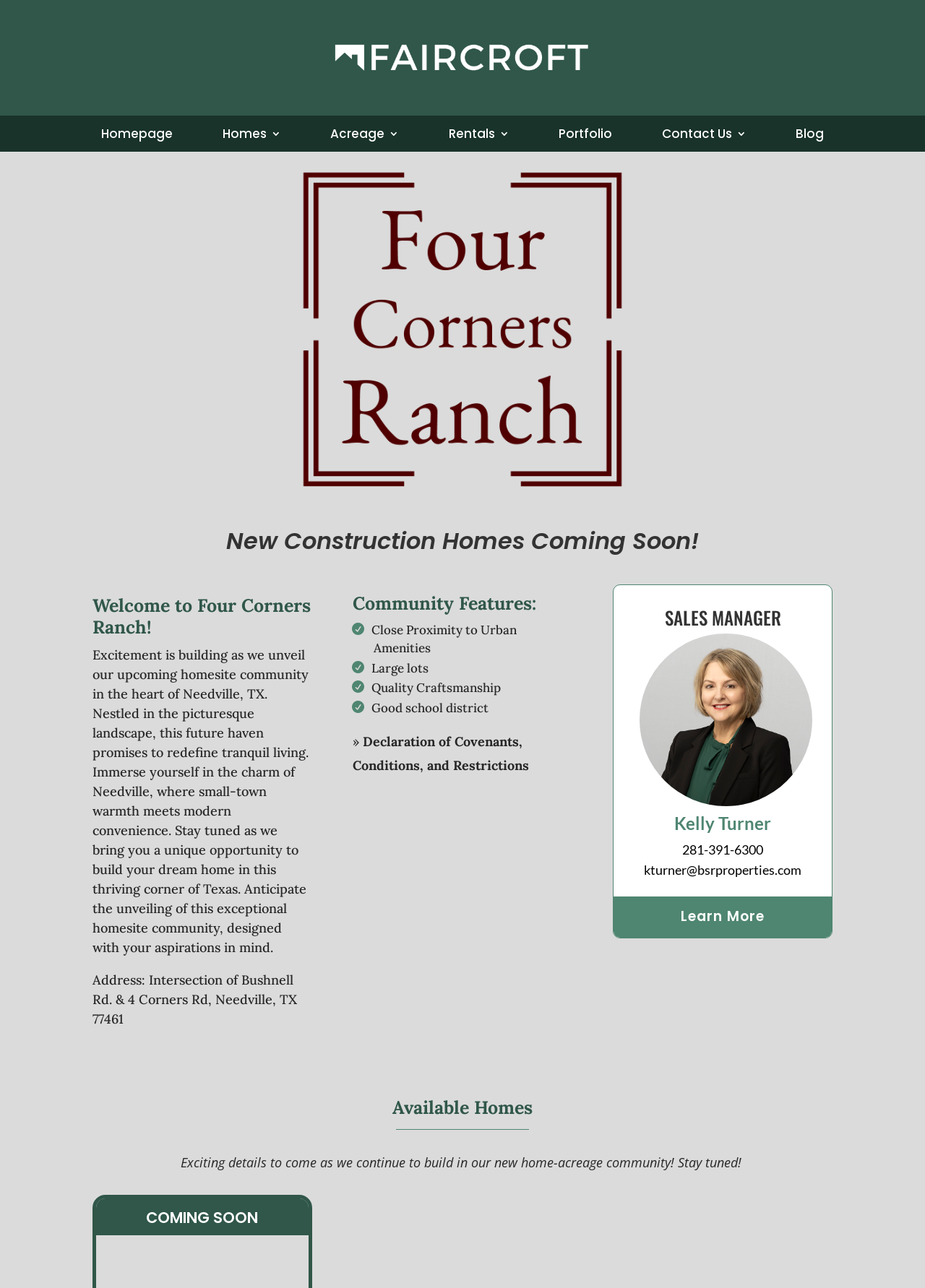Pinpoint the bounding box coordinates of the element to be clicked to execute the instruction: "Go to the 'Blog'".

[0.86, 0.1, 0.891, 0.112]